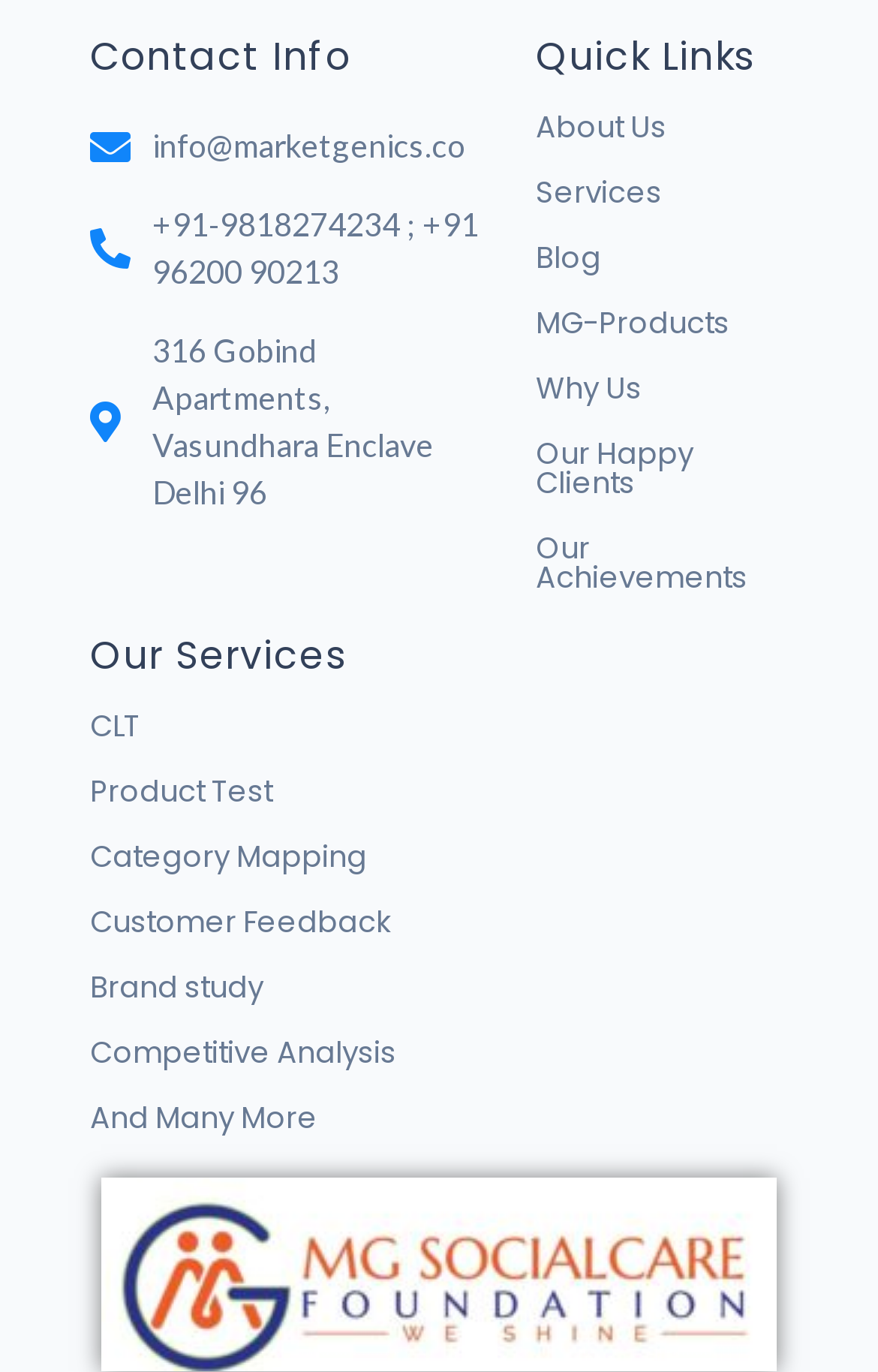Give the bounding box coordinates for this UI element: "alt="MG-SOCIAL-CARE-LOGO"". The coordinates should be four float numbers between 0 and 1, arranged as [left, top, right, bottom].

[0.103, 0.859, 0.897, 1.0]